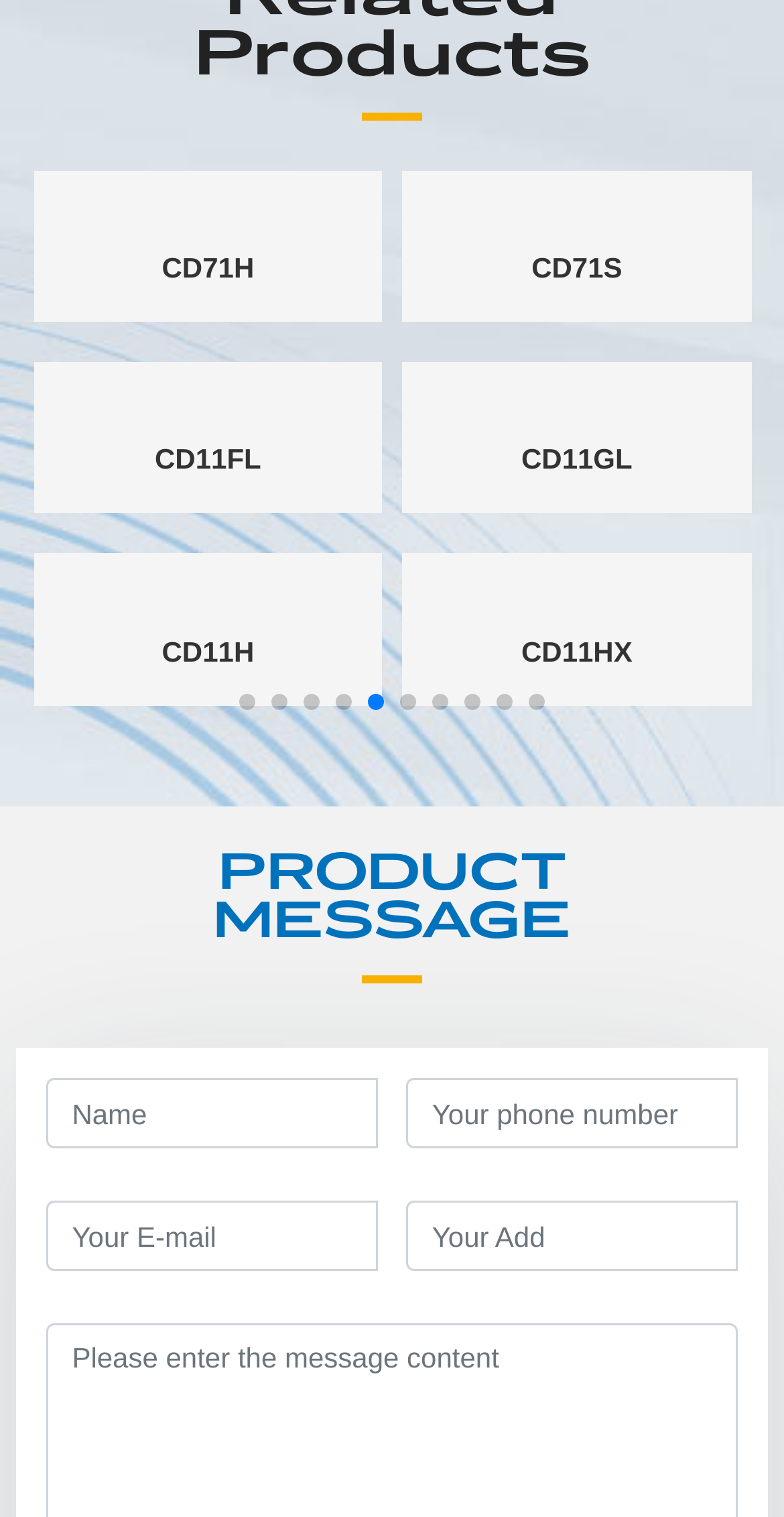Using the information in the image, could you please answer the following question in detail:
What is the likely purpose of the textboxes?

The textboxes are labeled with fields that are commonly used to collect user information, such as name, phone number, email, and address, suggesting that they are used to gather user data or input.